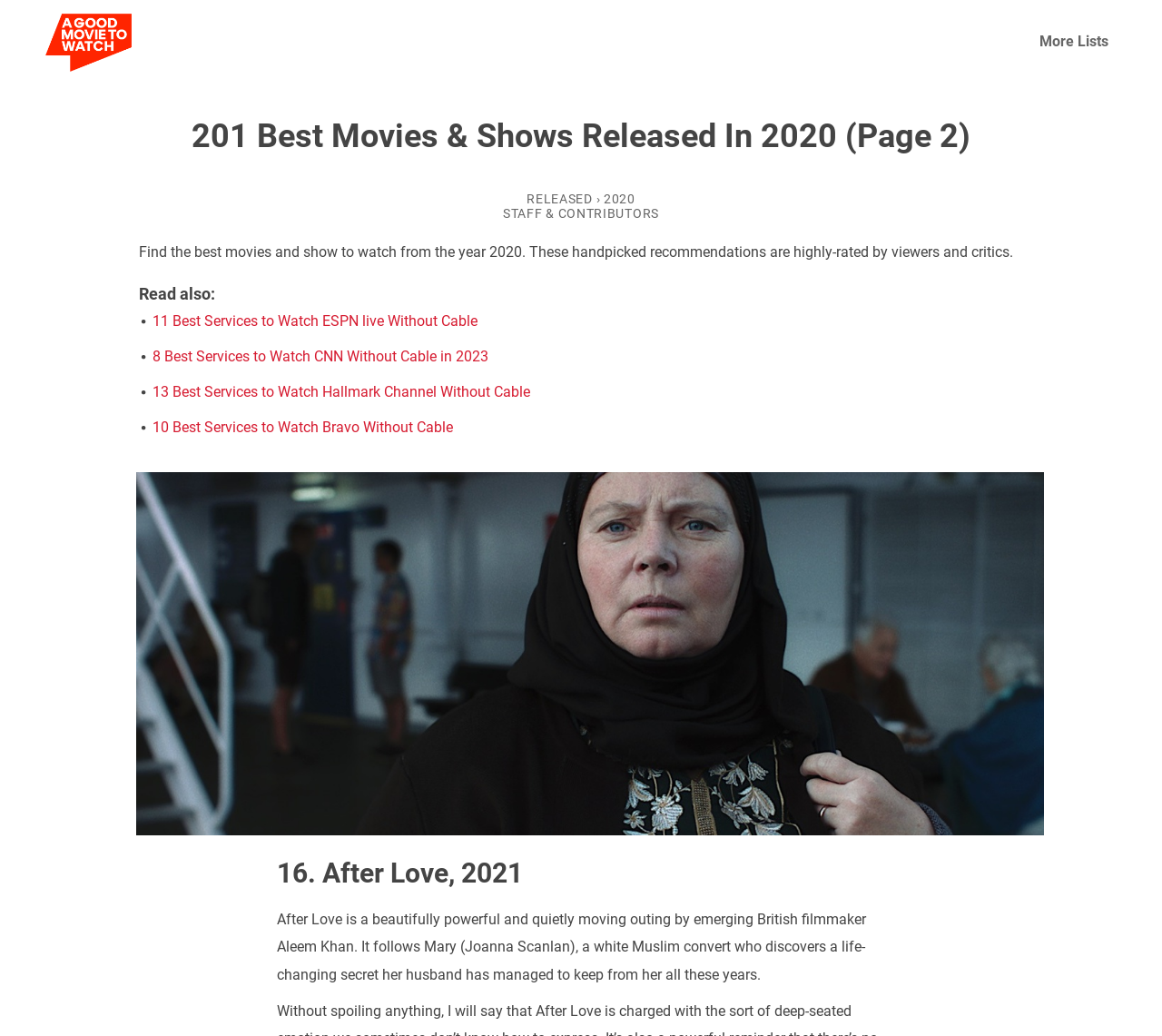Using the description: "More Lists", identify the bounding box of the corresponding UI element in the screenshot.

[0.884, 0.019, 0.964, 0.06]